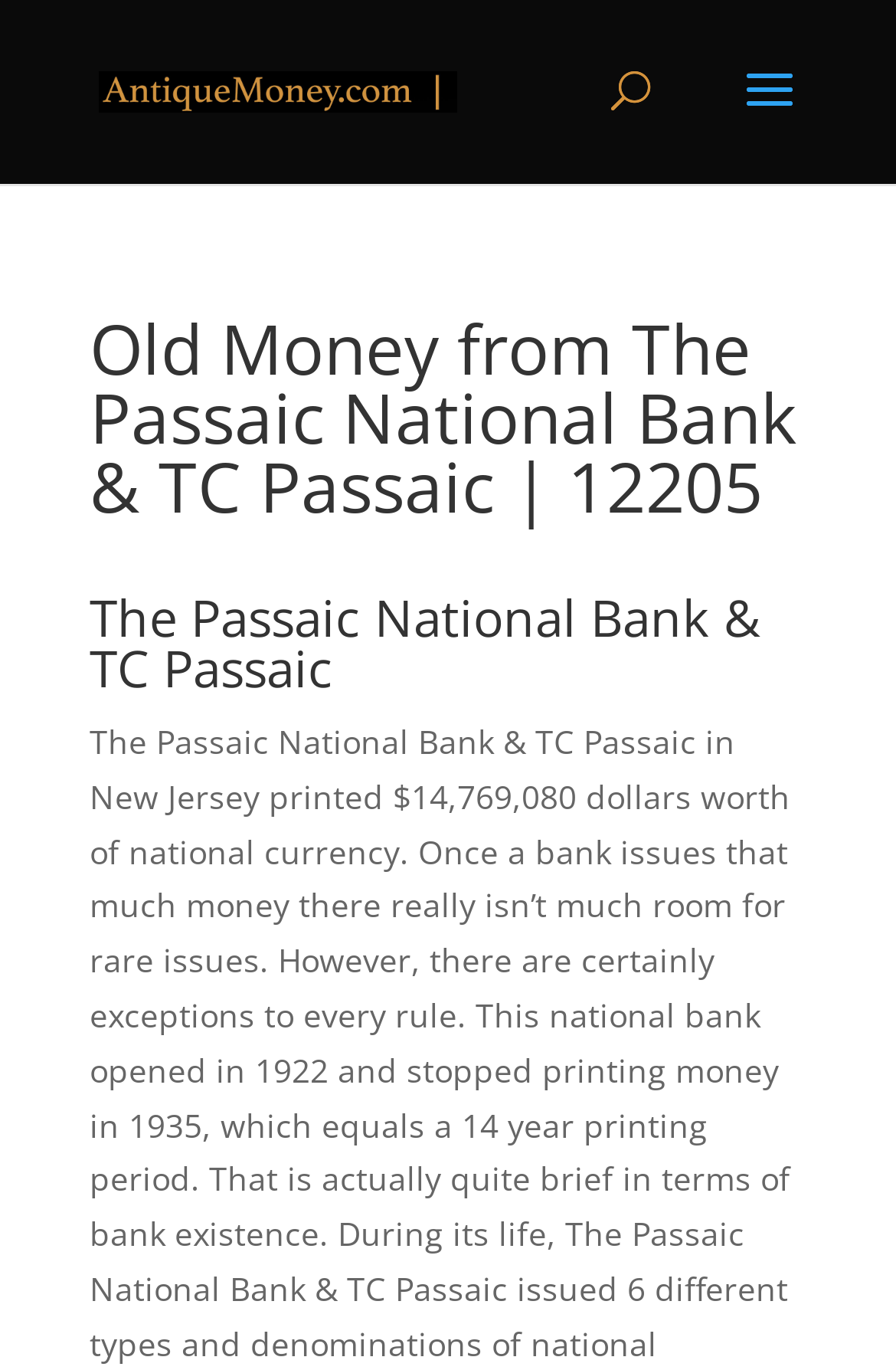Identify the bounding box coordinates for the UI element mentioned here: "alt="Antique Money"". Provide the coordinates as four float values between 0 and 1, i.e., [left, top, right, bottom].

[0.11, 0.048, 0.51, 0.08]